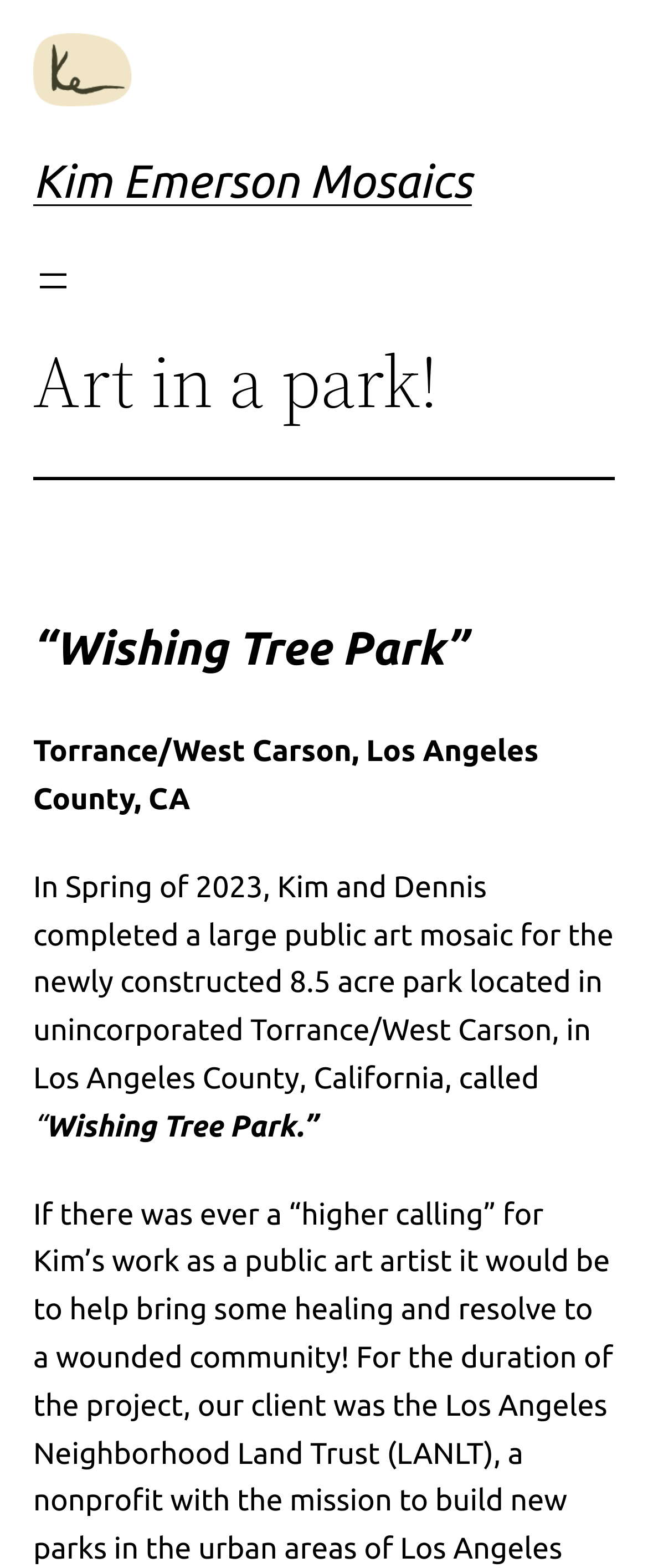Identify the bounding box for the element characterized by the following description: "alt="Kim Emerson Mosaics"".

[0.051, 0.021, 0.215, 0.068]